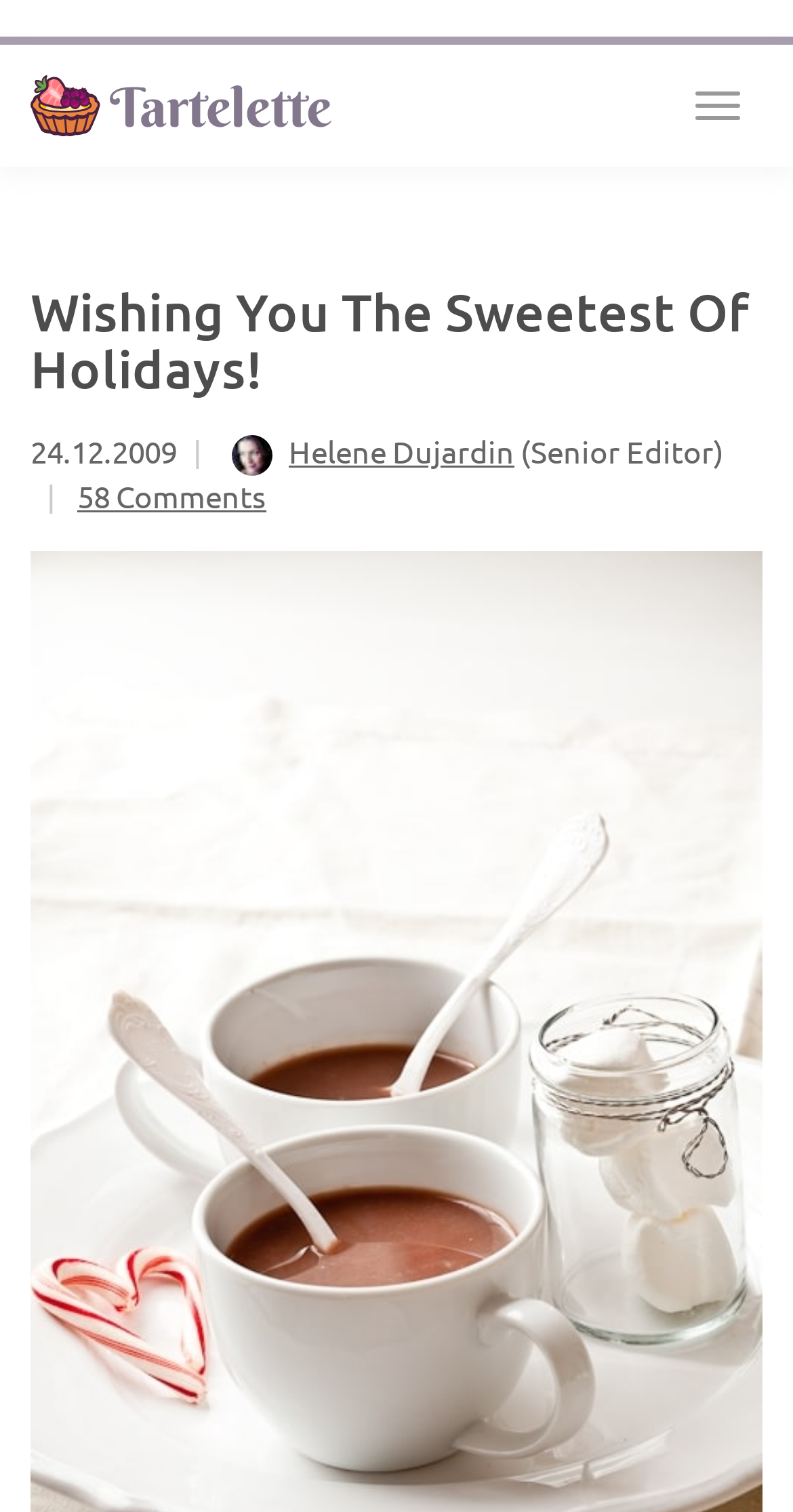Using the provided element description "Toggle navigation", determine the bounding box coordinates of the UI element.

[0.849, 0.047, 0.962, 0.093]